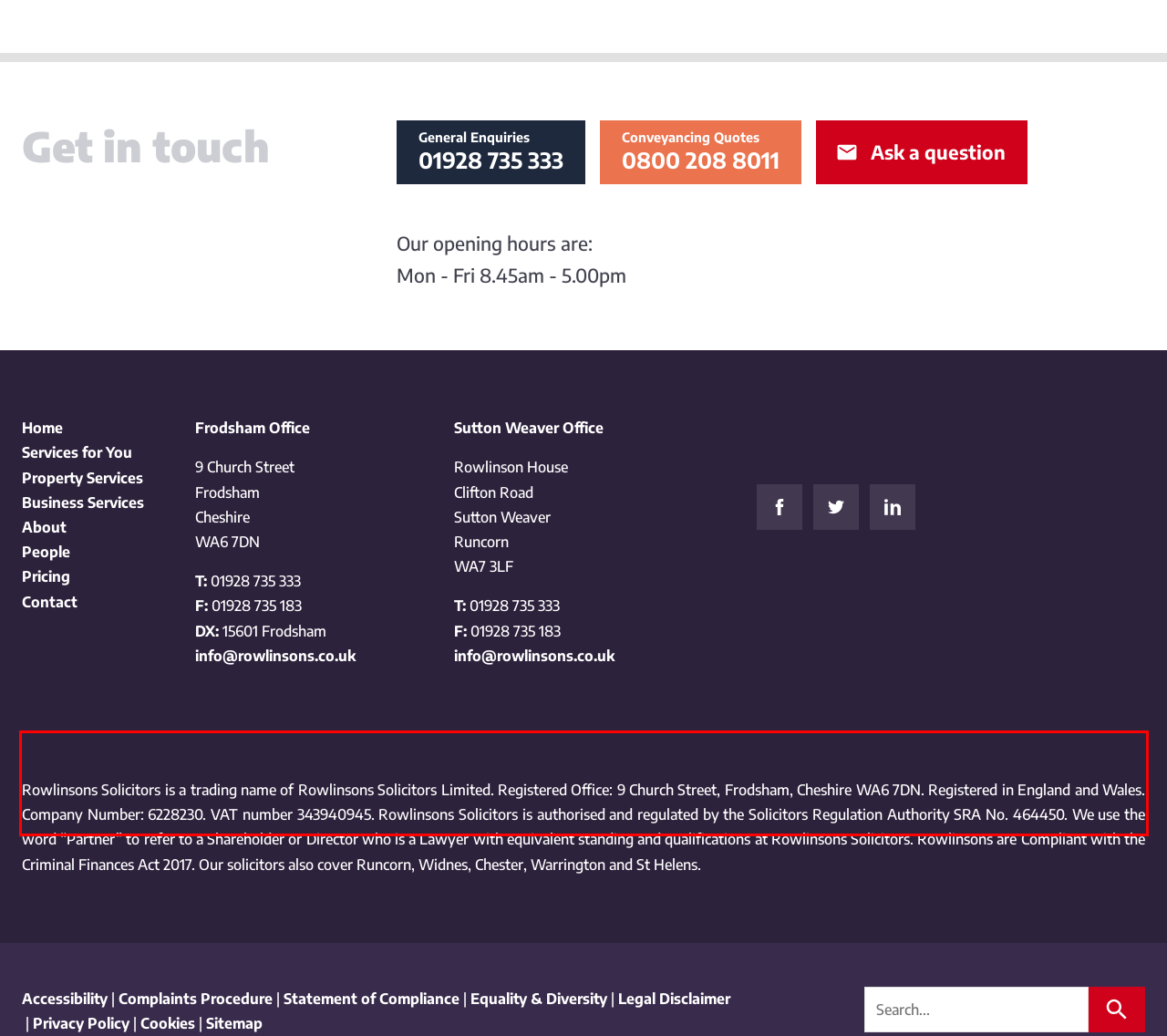From the screenshot of the webpage, locate the red bounding box and extract the text contained within that area.

Rowlinsons Solicitors is a trading name of Rowlinsons Solicitors Limited. Registered Office: 9 Church Street, Frodsham, Cheshire WA6 7DN. Registered in England and Wales. Company Number: 6228230. VAT number 343940945. Rowlinsons Solicitors is authorised and regulated by the Solicitors Regulation Authority SRA No. 464450. We use the word “Partner” to refer to a Shareholder or Director who is a Lawyer with equivalent standing and qualifications at Rowlinsons Solicitors. Rowlinsons are Compliant with the Criminal Finances Act 2017. Our solicitors also cover Runcorn, Widnes, Chester, Warrington and St Helens.